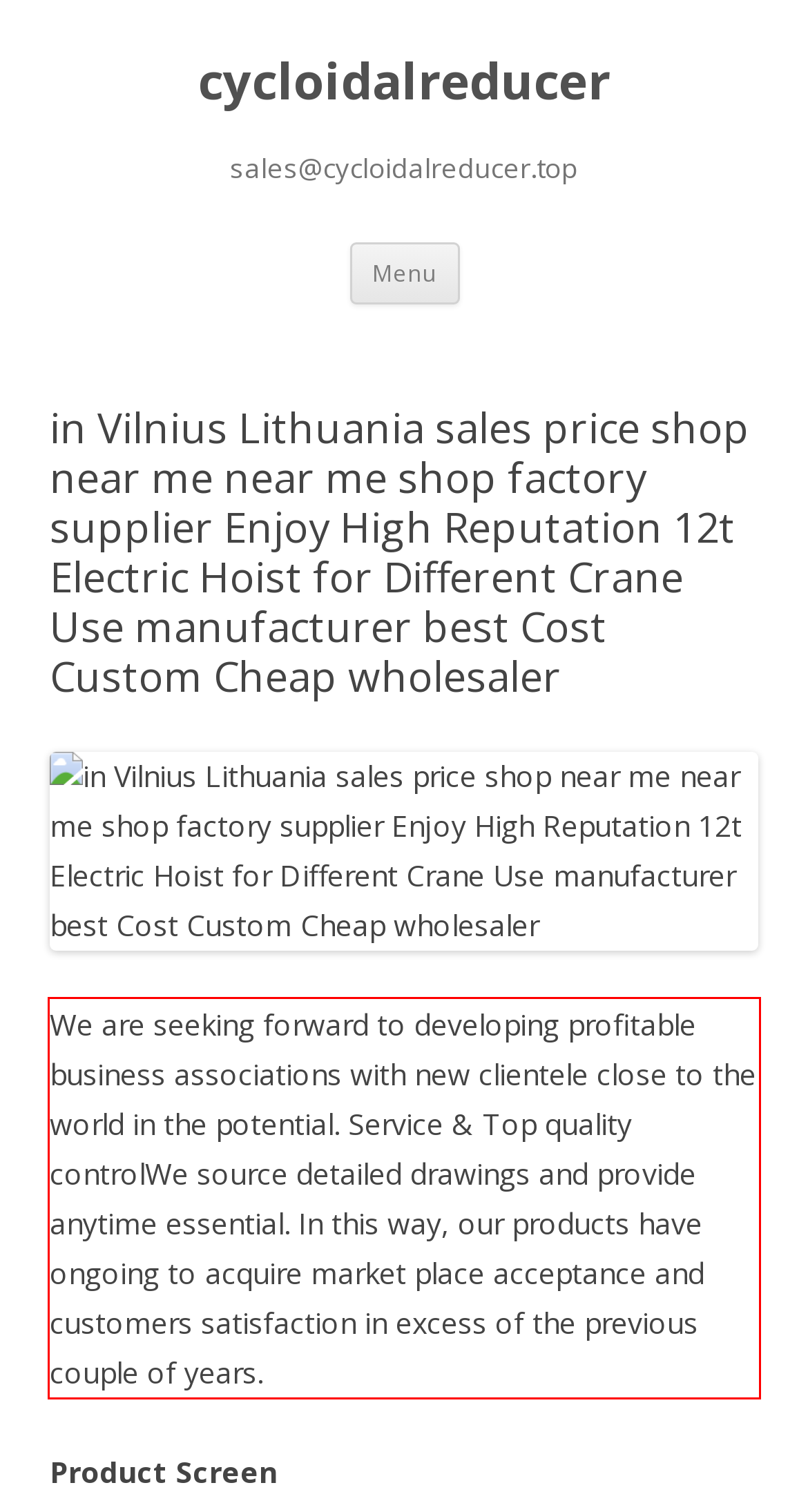Analyze the screenshot of a webpage where a red rectangle is bounding a UI element. Extract and generate the text content within this red bounding box.

We are seeking forward to developing profitable business associations with new clientele close to the world in the potential. Service & Top quality controlWe source detailed drawings and provide anytime essential. In this way, our products have ongoing to acquire market place acceptance and customers satisfaction in excess of the previous couple of years.